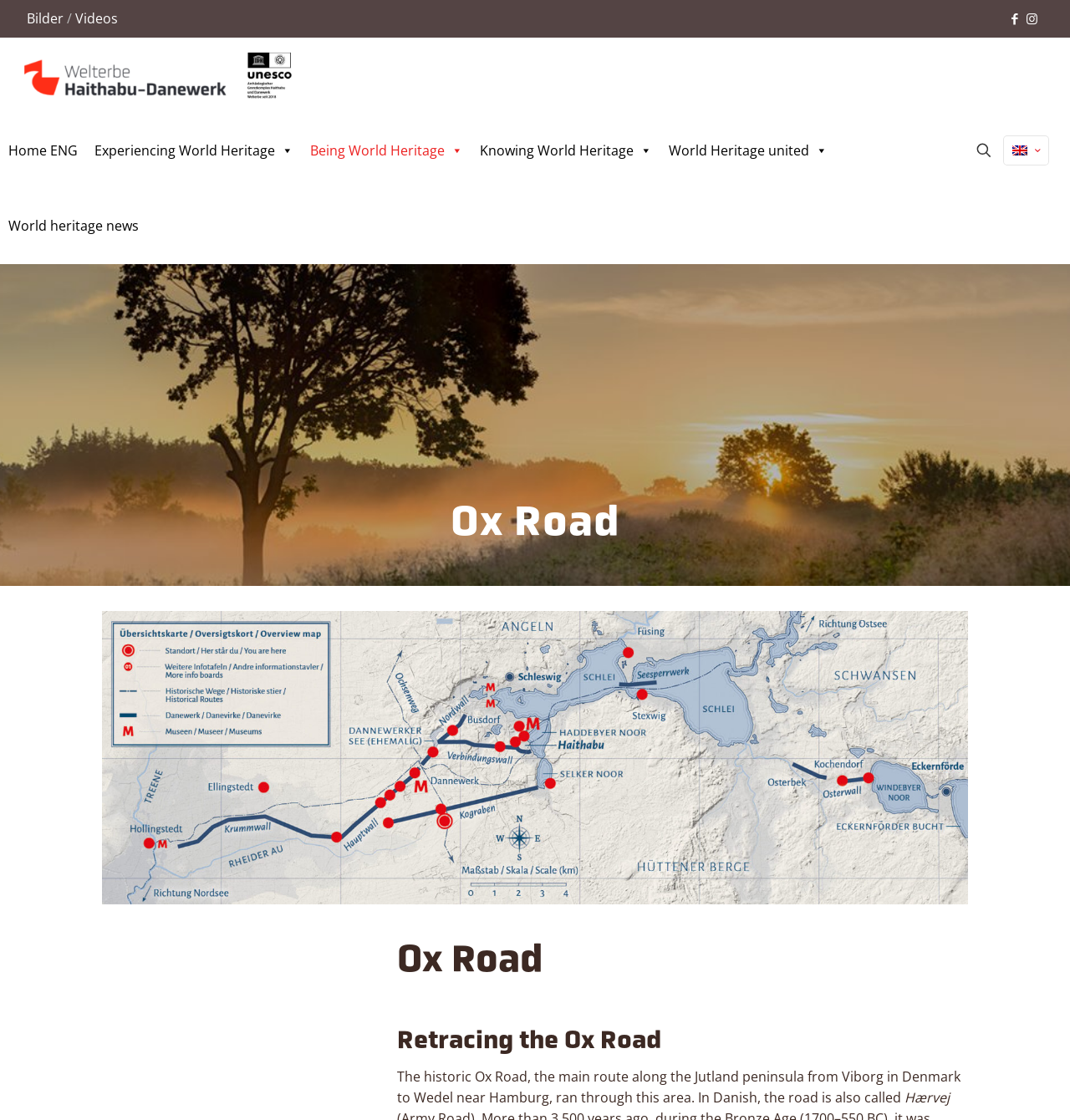Please indicate the bounding box coordinates for the clickable area to complete the following task: "Go to the Home ENG page". The coordinates should be specified as four float numbers between 0 and 1, i.e., [left, top, right, bottom].

[0.0, 0.101, 0.08, 0.168]